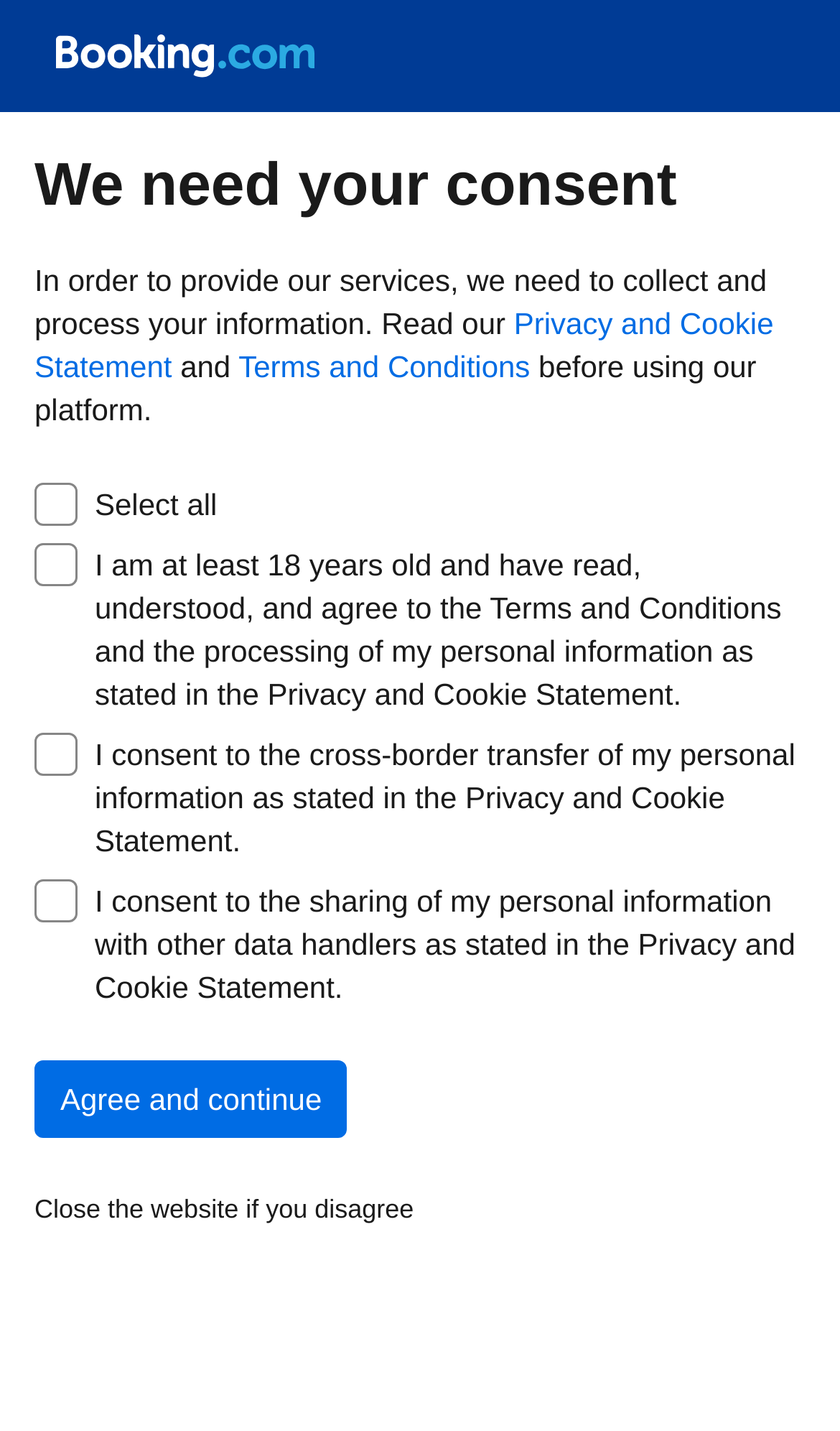Given the description: "Terms and Conditions", determine the bounding box coordinates of the UI element. The coordinates should be formatted as four float numbers between 0 and 1, [left, top, right, bottom].

[0.284, 0.244, 0.631, 0.268]